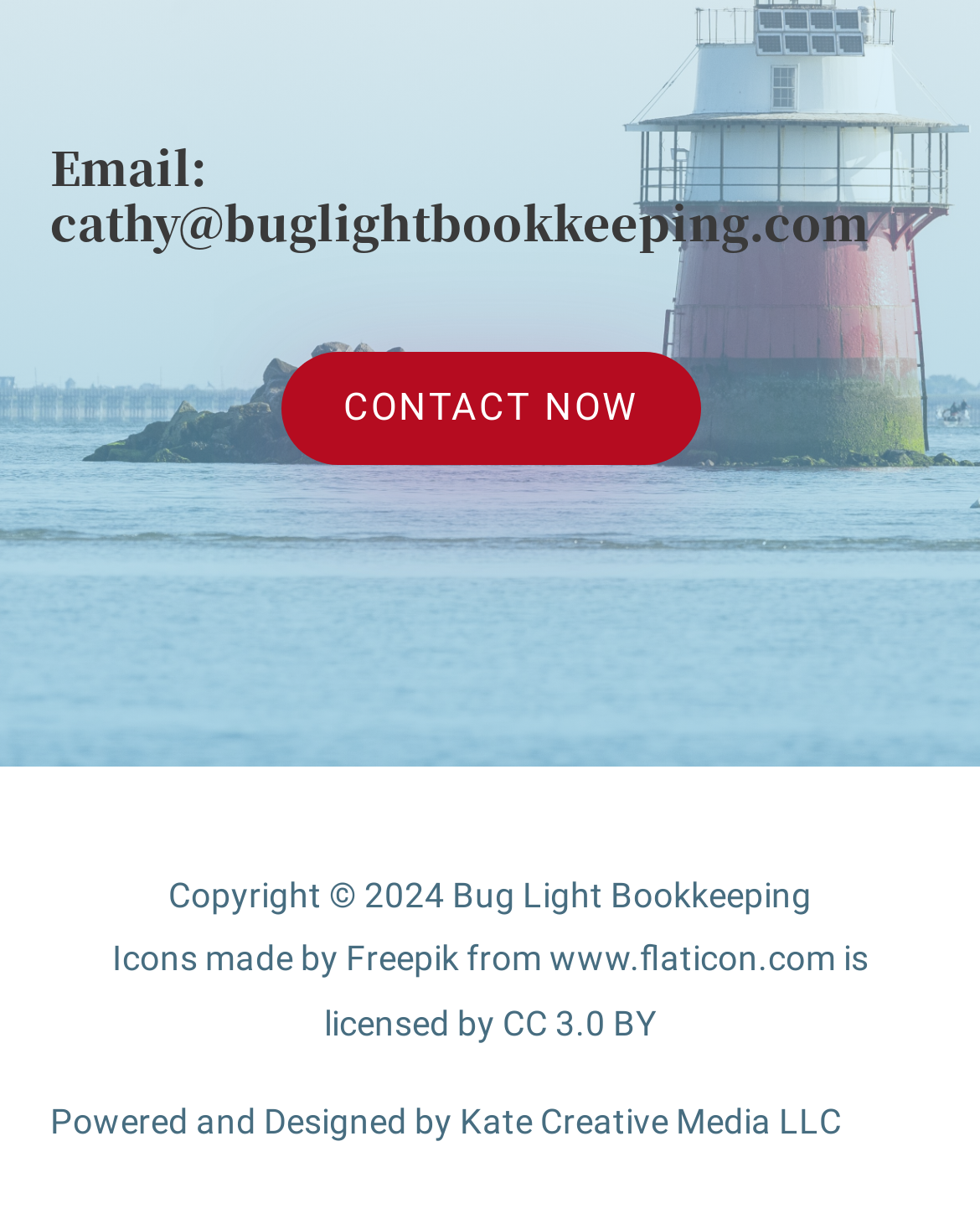Determine the bounding box for the UI element as described: "CC 3.0 BY". The coordinates should be represented as four float numbers between 0 and 1, formatted as [left, top, right, bottom].

[0.513, 0.819, 0.669, 0.852]